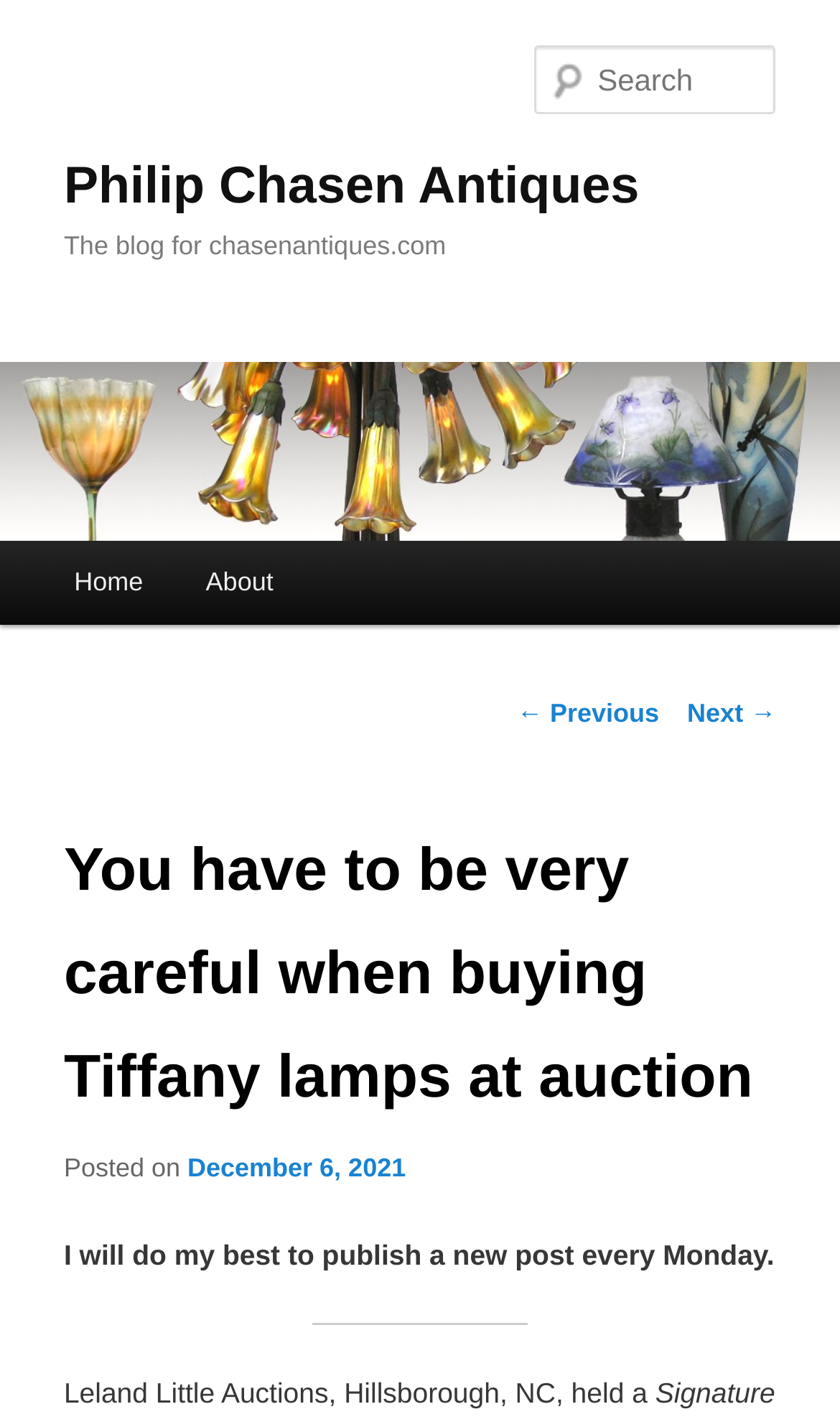What is the topic of the current blog post?
Respond to the question with a single word or phrase according to the image.

Tiffany lamps at auction